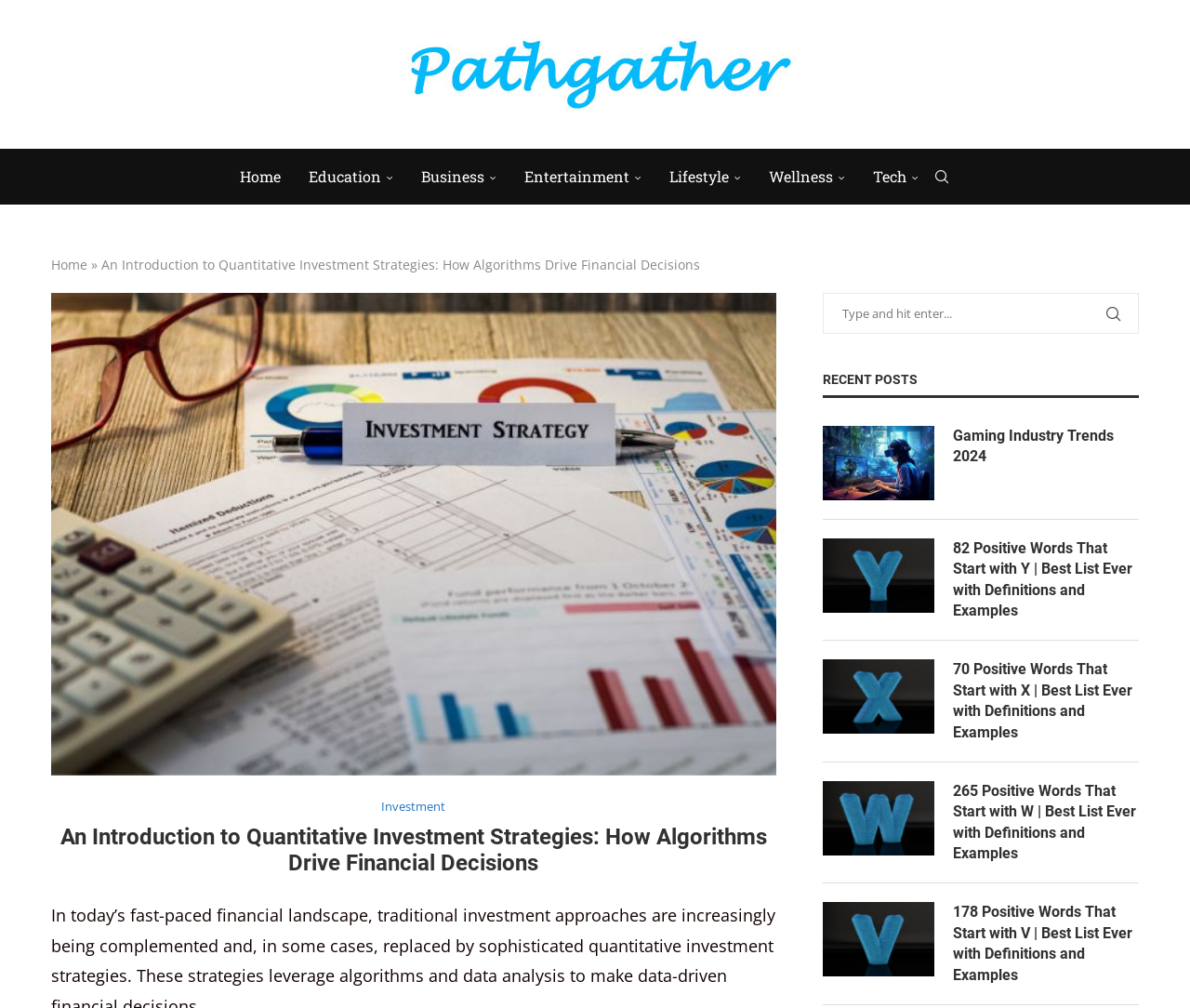What is the name of the website?
Analyze the screenshot and provide a detailed answer to the question.

The name of the website can be found in the top-left corner of the webpage, where it says 'Pathgather' in a logo format.